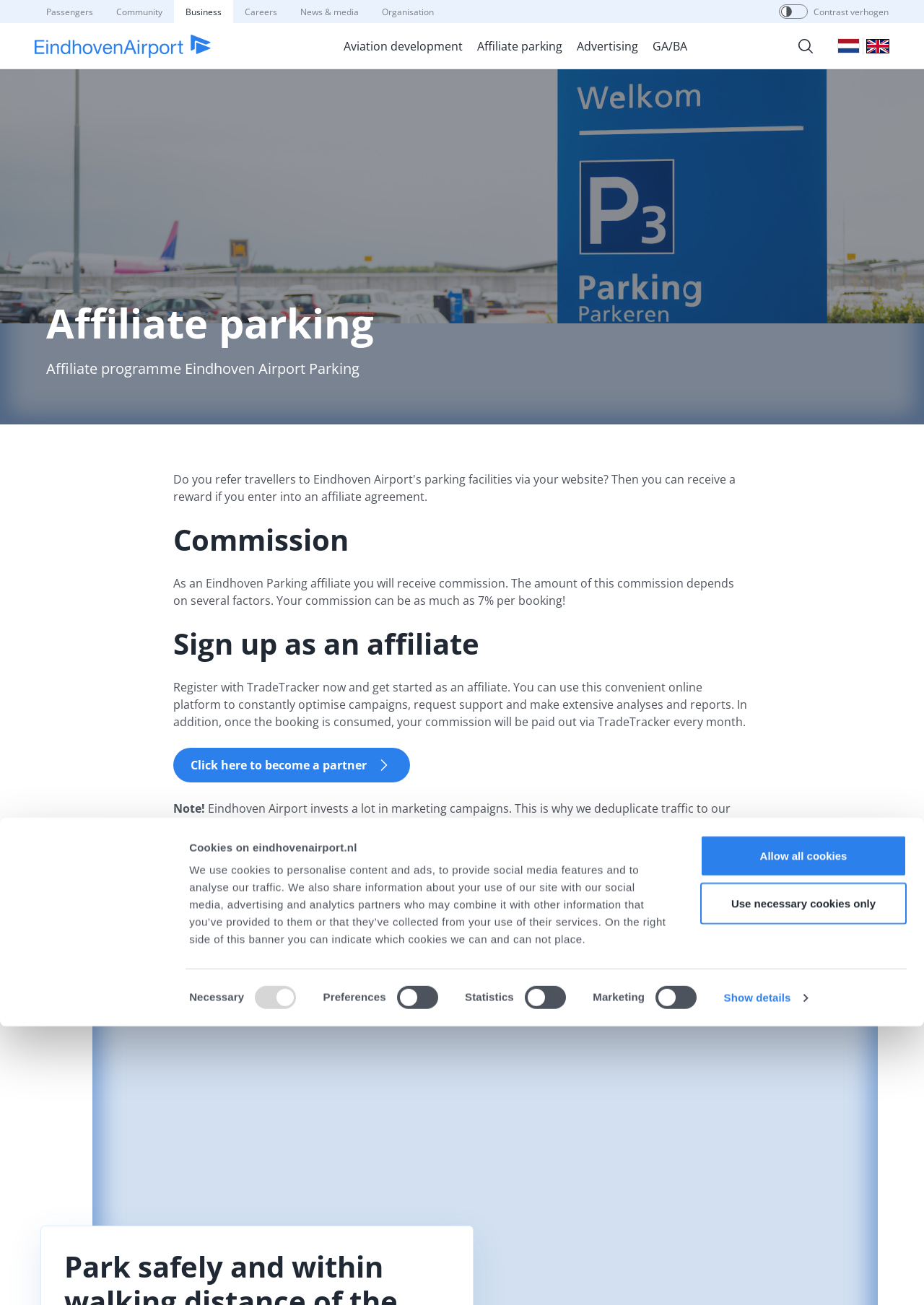Provide a single word or phrase to answer the given question: 
How do I become an affiliate partner?

Register with TradeTracker